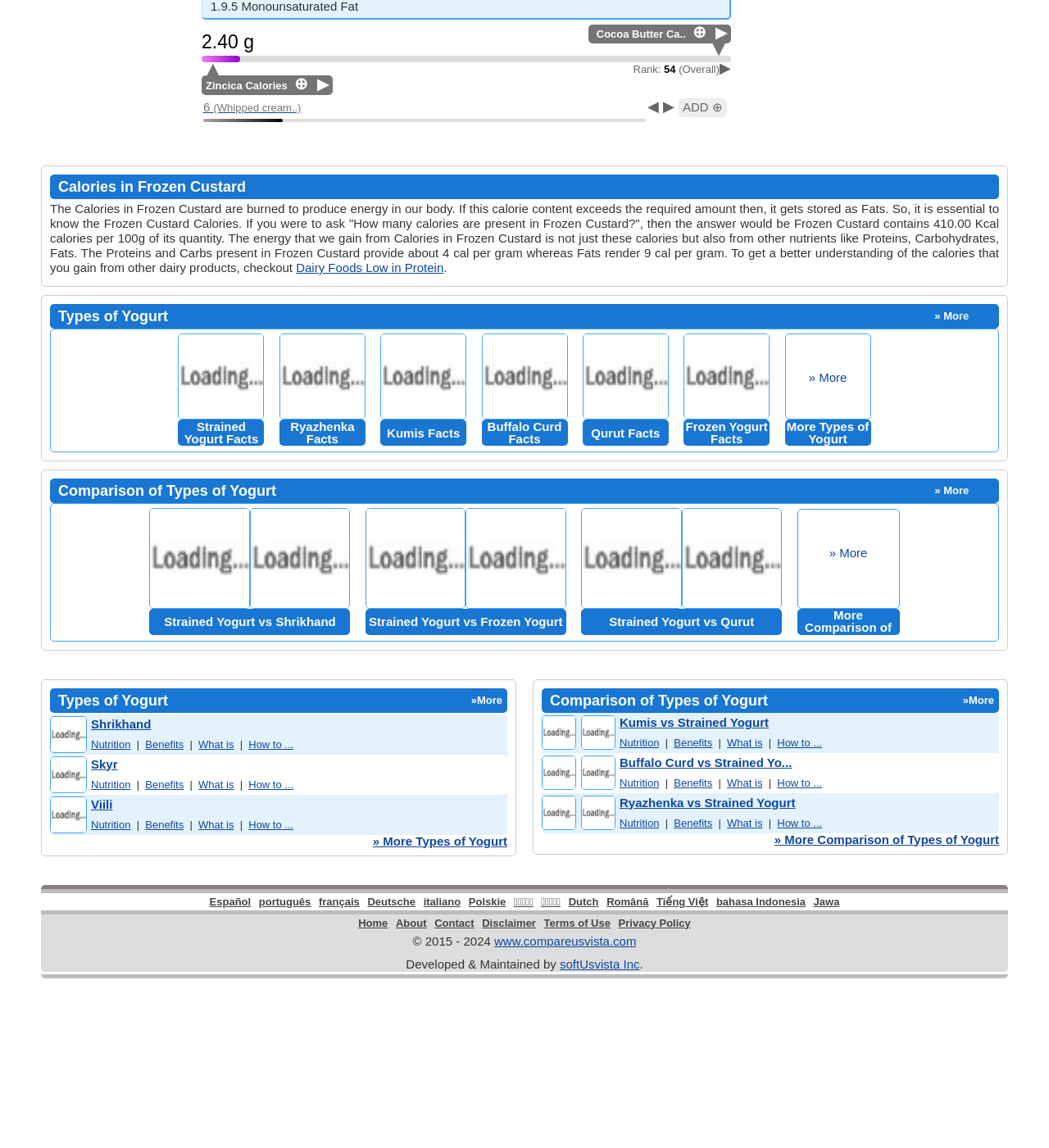How many types of yogurt are listed on the webpage?
Refer to the image and provide a one-word or short phrase answer.

7